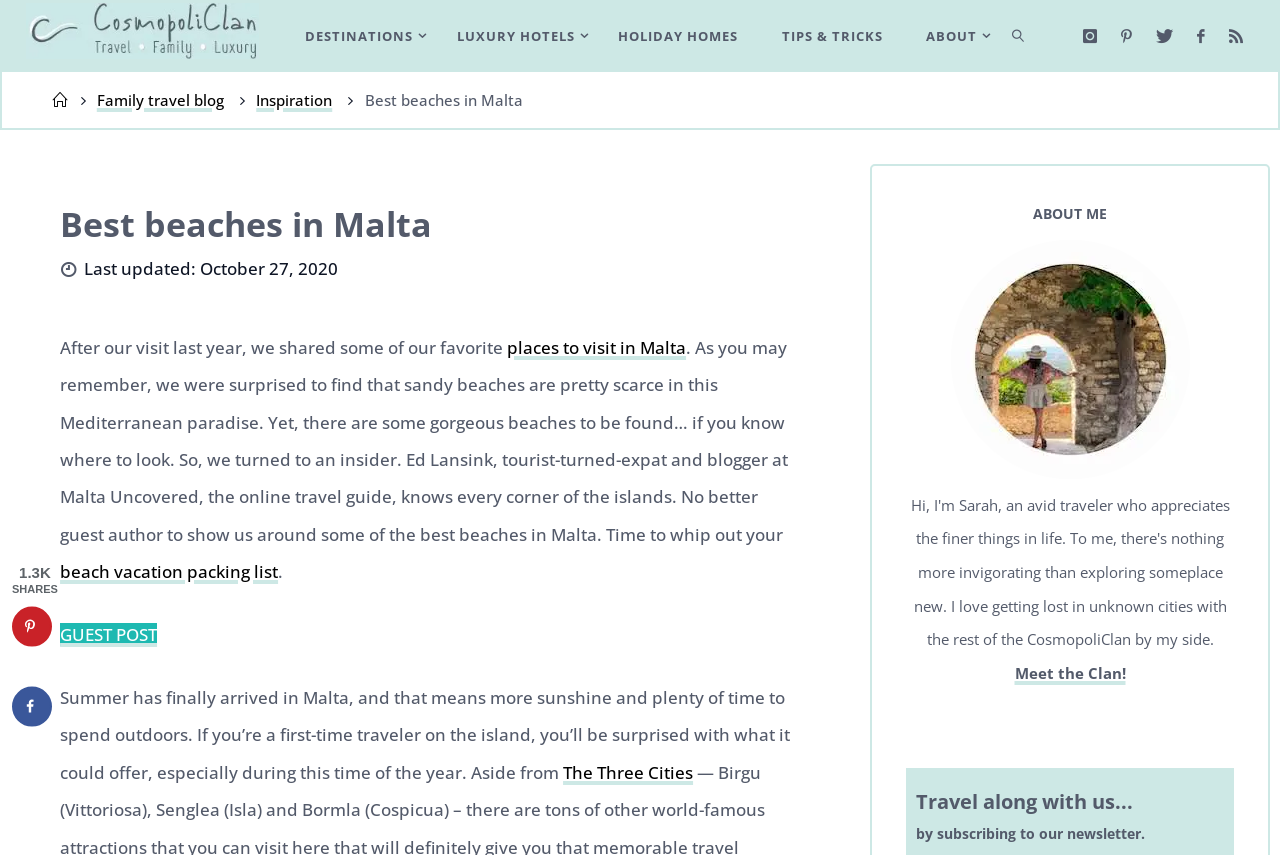Refer to the image and provide an in-depth answer to the question:
What is the name of the blogger?

The name of the blogger can be found in the image caption at the bottom of the webpage, which is 'Luxury travel blogger Sarah | Expert in Hawaii travel | France | French Riviera | Paris | Dubai | Portugal | Croatia | Belgium | The Netherlands | Belgian Christmas markets'.